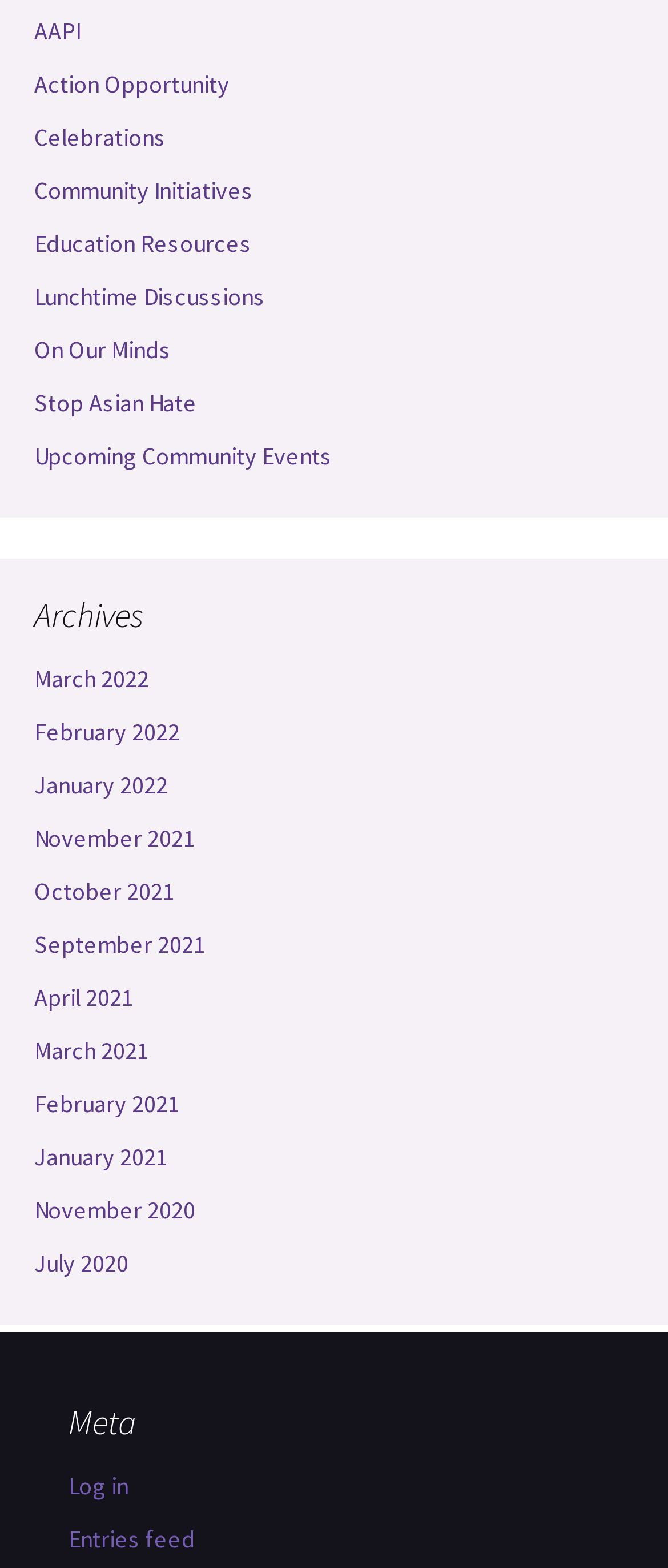How many links are under the 'Meta' heading?
Use the image to give a comprehensive and detailed response to the question.

I counted the number of links under the 'Meta' heading, which are 'Log in' and 'Entries feed'. There are 2 links in total.